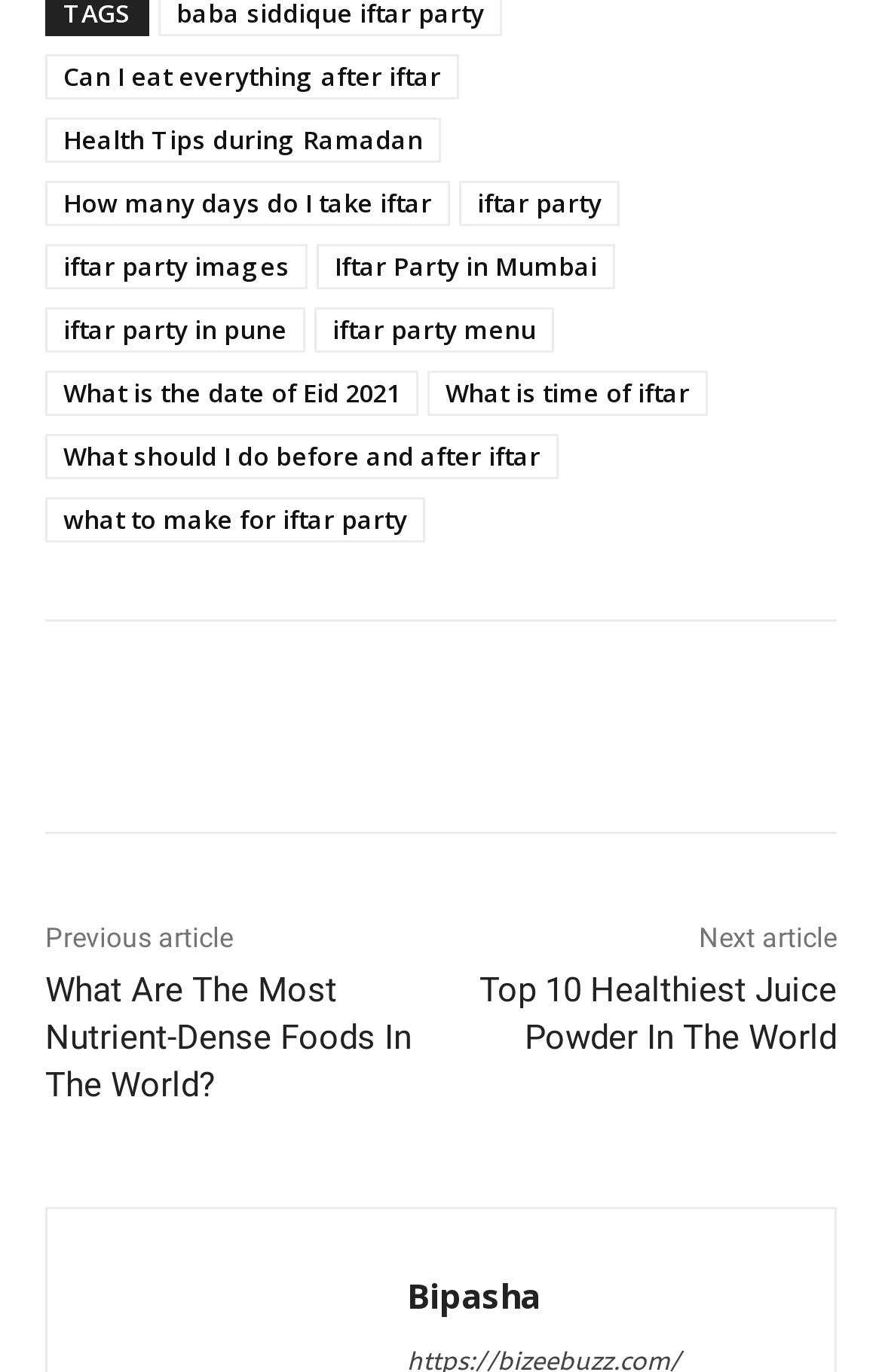What is the topic of the first link?
Based on the image, provide a one-word or brief-phrase response.

Iftar